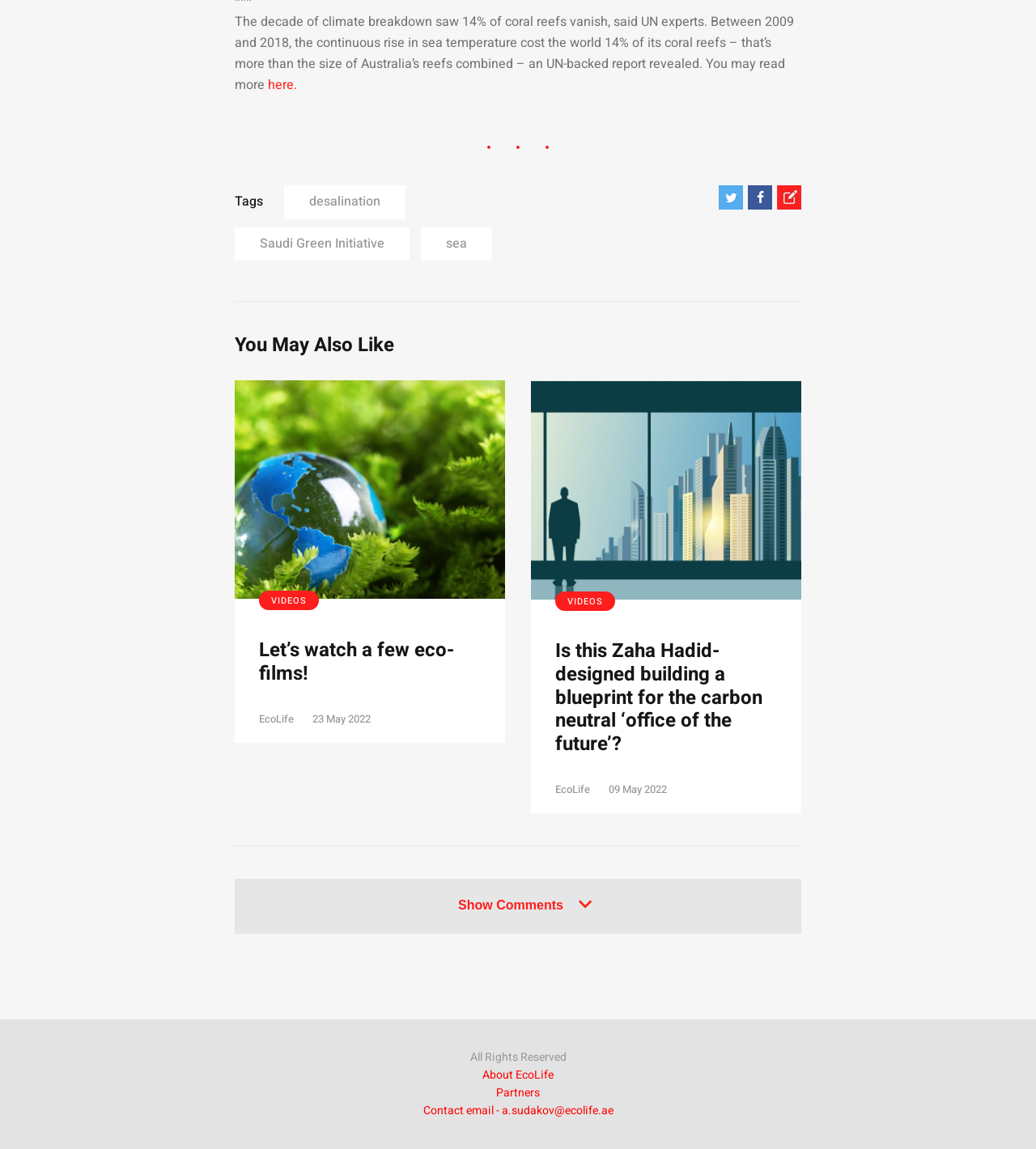What is the name of the initiative mentioned in the article?
Please look at the screenshot and answer in one word or a short phrase.

Saudi Green Initiative